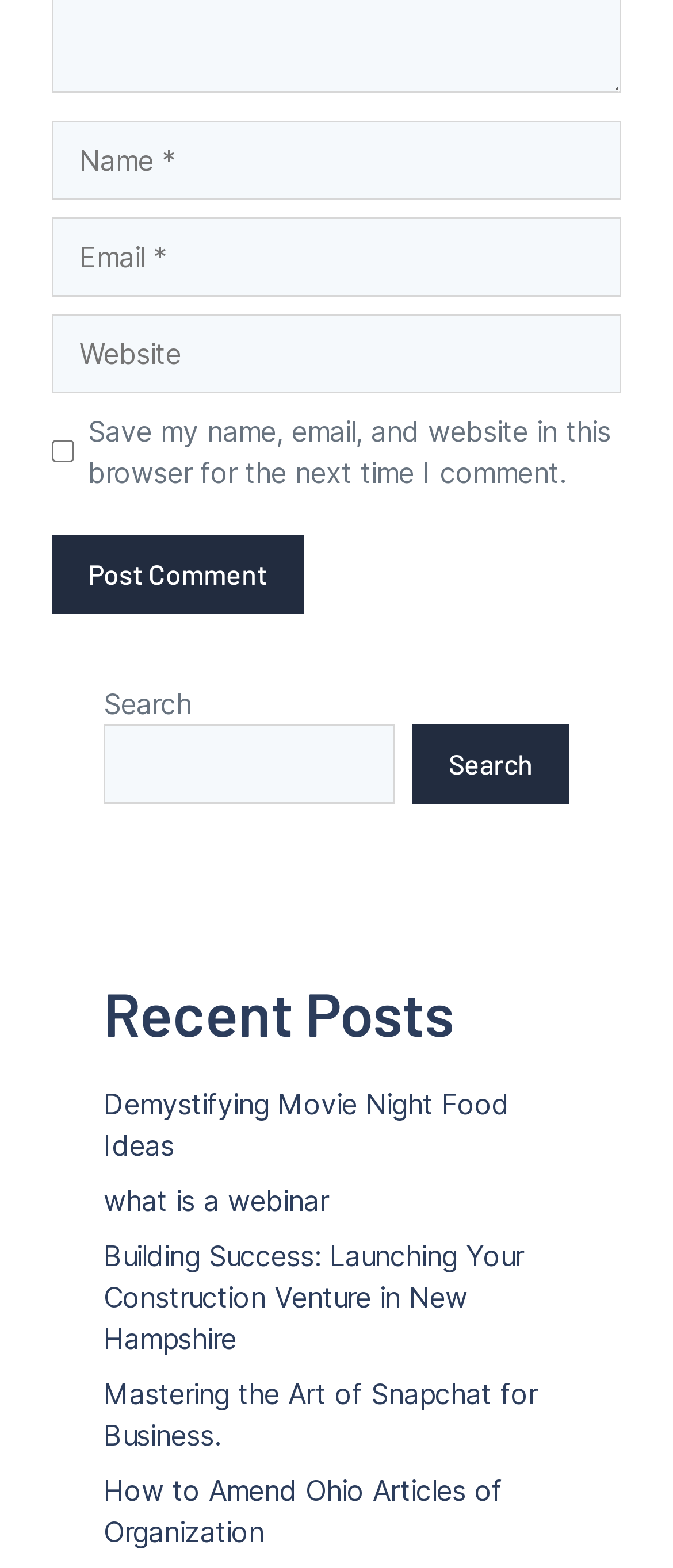What is the search bar used for?
Please provide a single word or phrase answer based on the image.

Searching the website